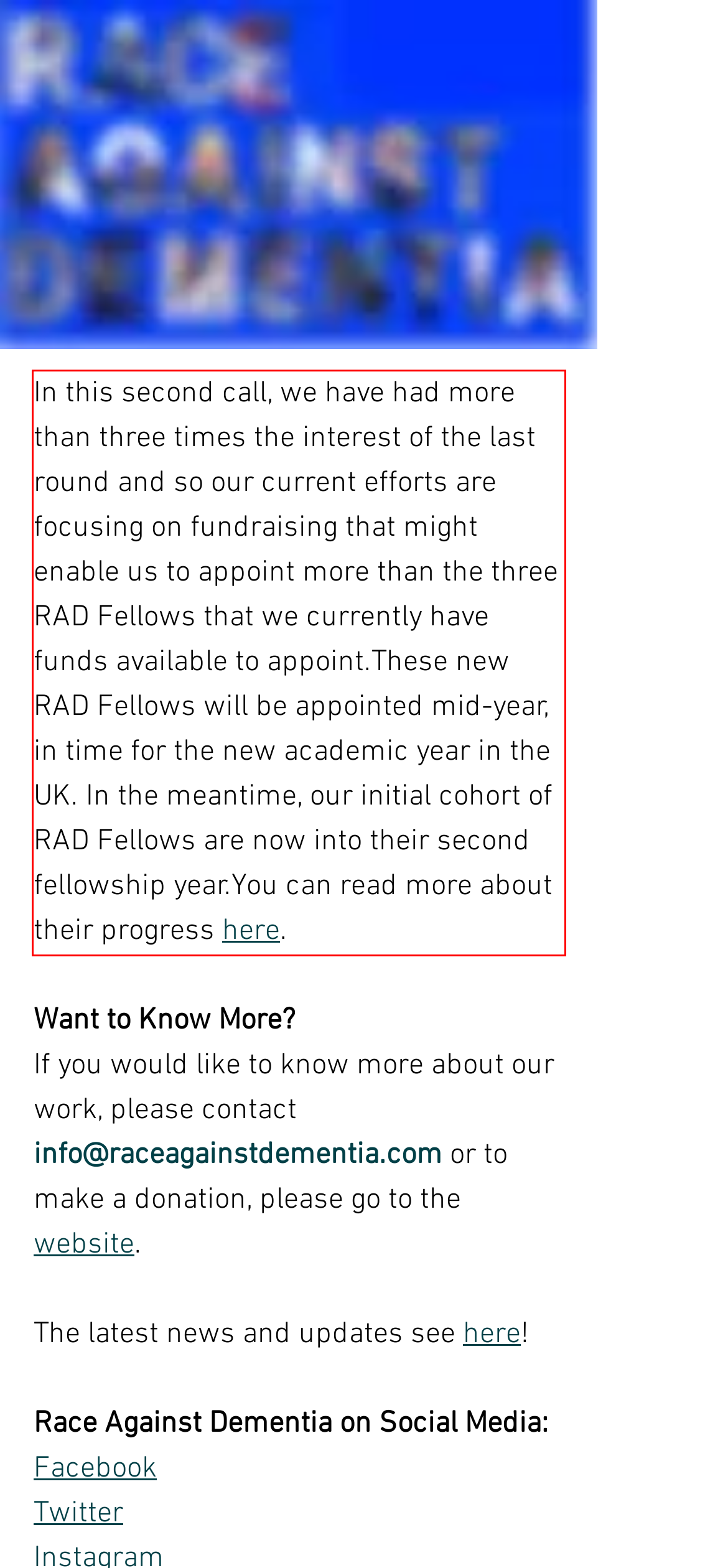Perform OCR on the text inside the red-bordered box in the provided screenshot and output the content.

In this second call, we have had more than three times the interest of the last round and so our current efforts are focusing on fundraising that might enable us to appoint more than the three RAD Fellows that we currently have funds available to appoint.These new RAD Fellows will be appointed mid-year, in time for the new academic year in the UK. In the meantime, our initial cohort of RAD Fellows are now into their second fellowship year.You can read more about their progress here.